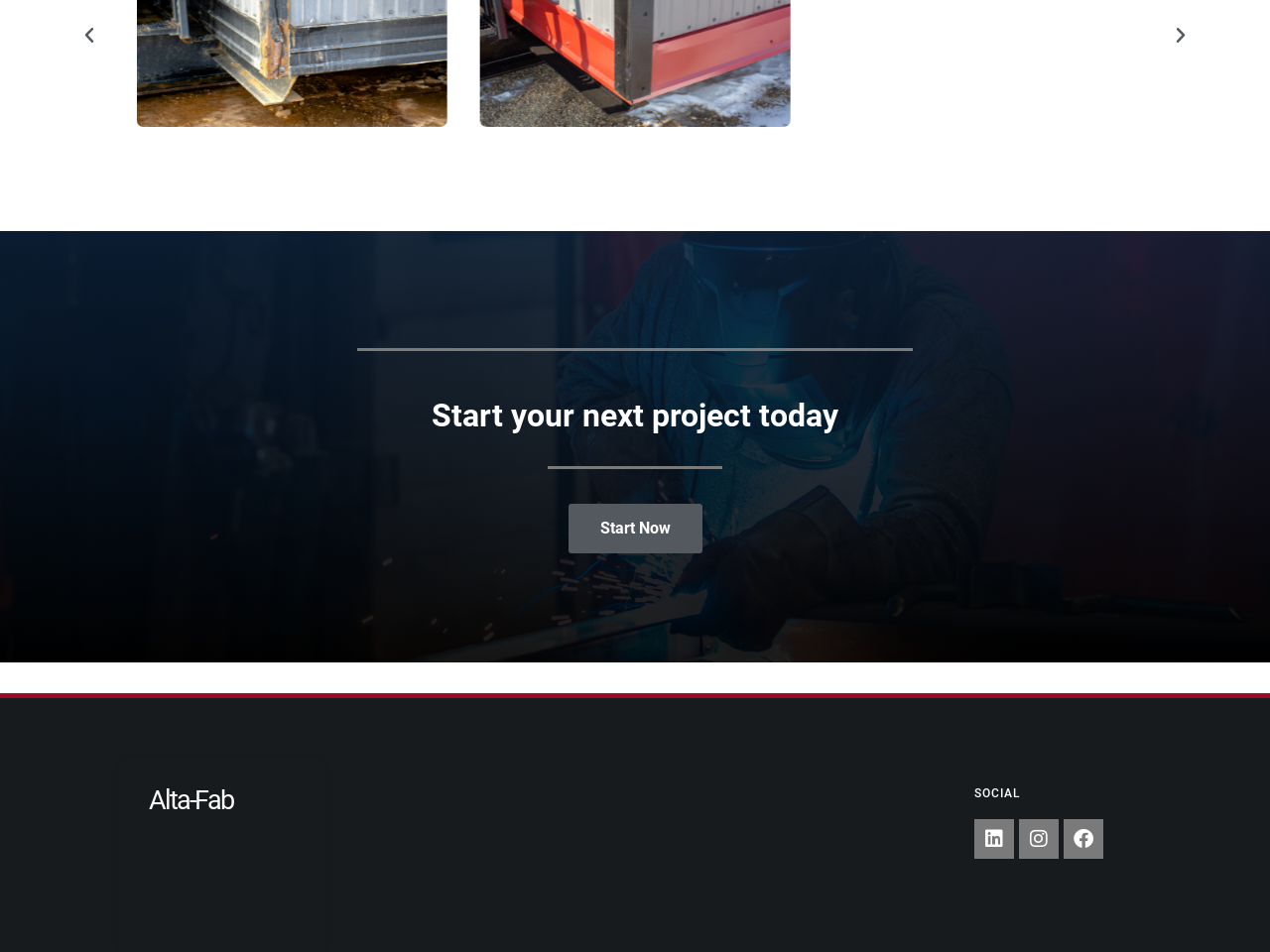Provide a one-word or one-phrase answer to the question:
How many social media links are there?

3